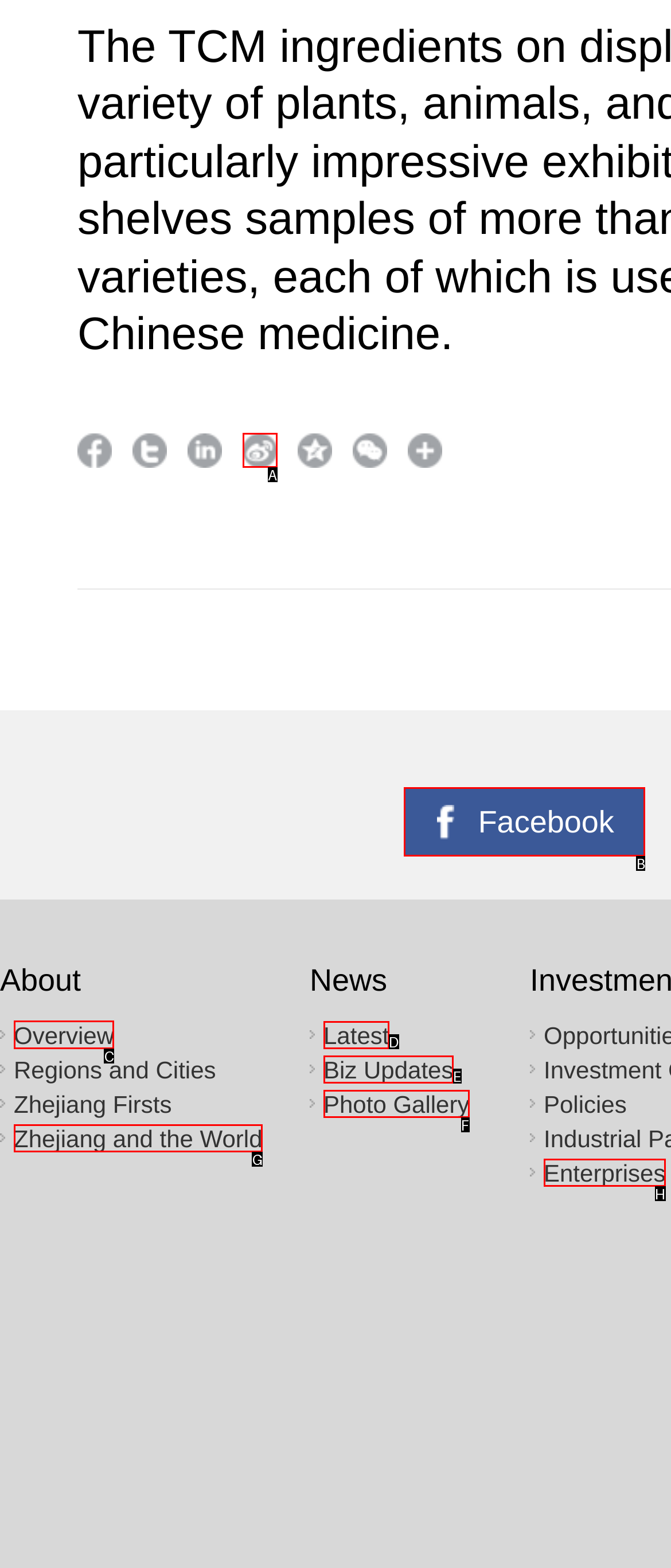Tell me the letter of the UI element to click in order to accomplish the following task: read about overview
Answer with the letter of the chosen option from the given choices directly.

C